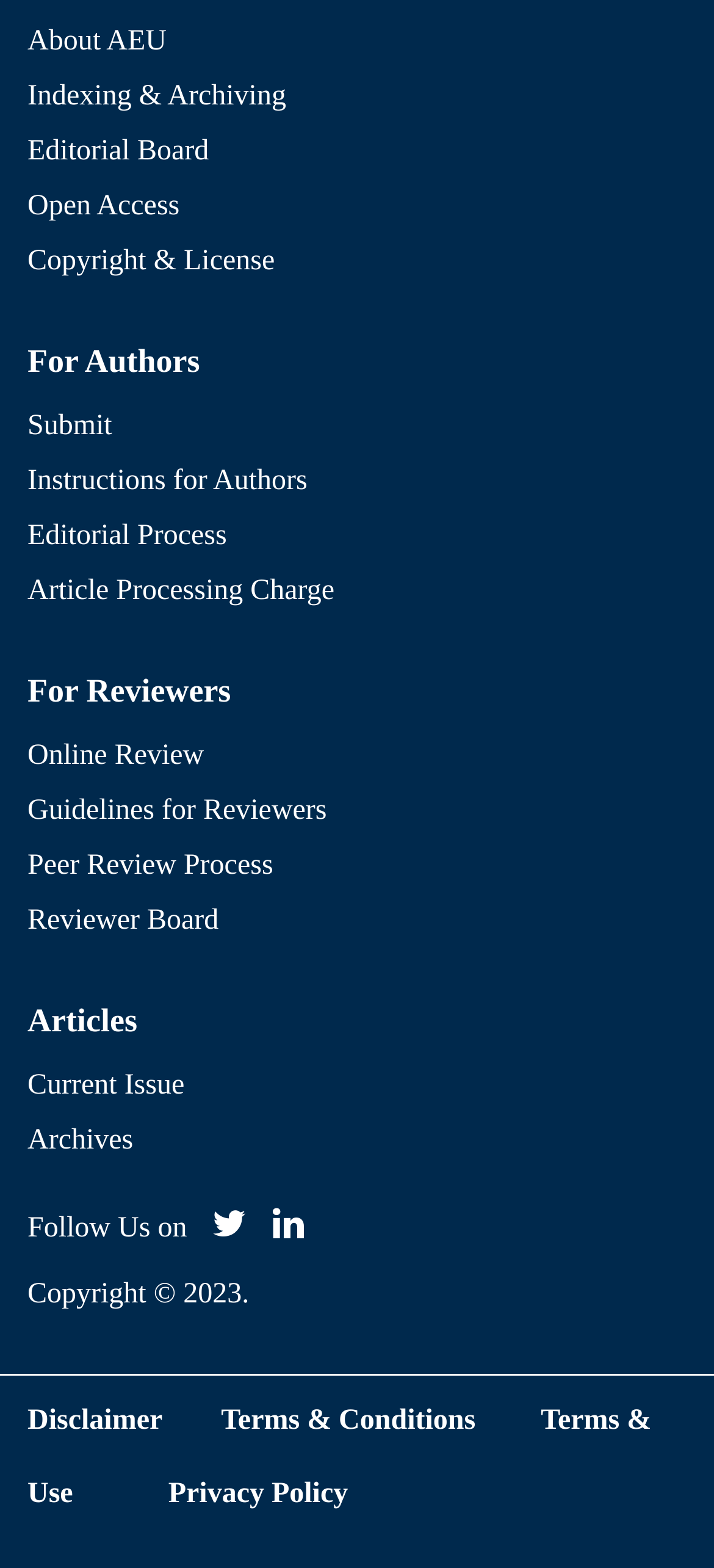What is the last link on the webpage?
Answer with a single word or phrase by referring to the visual content.

Privacy Policy